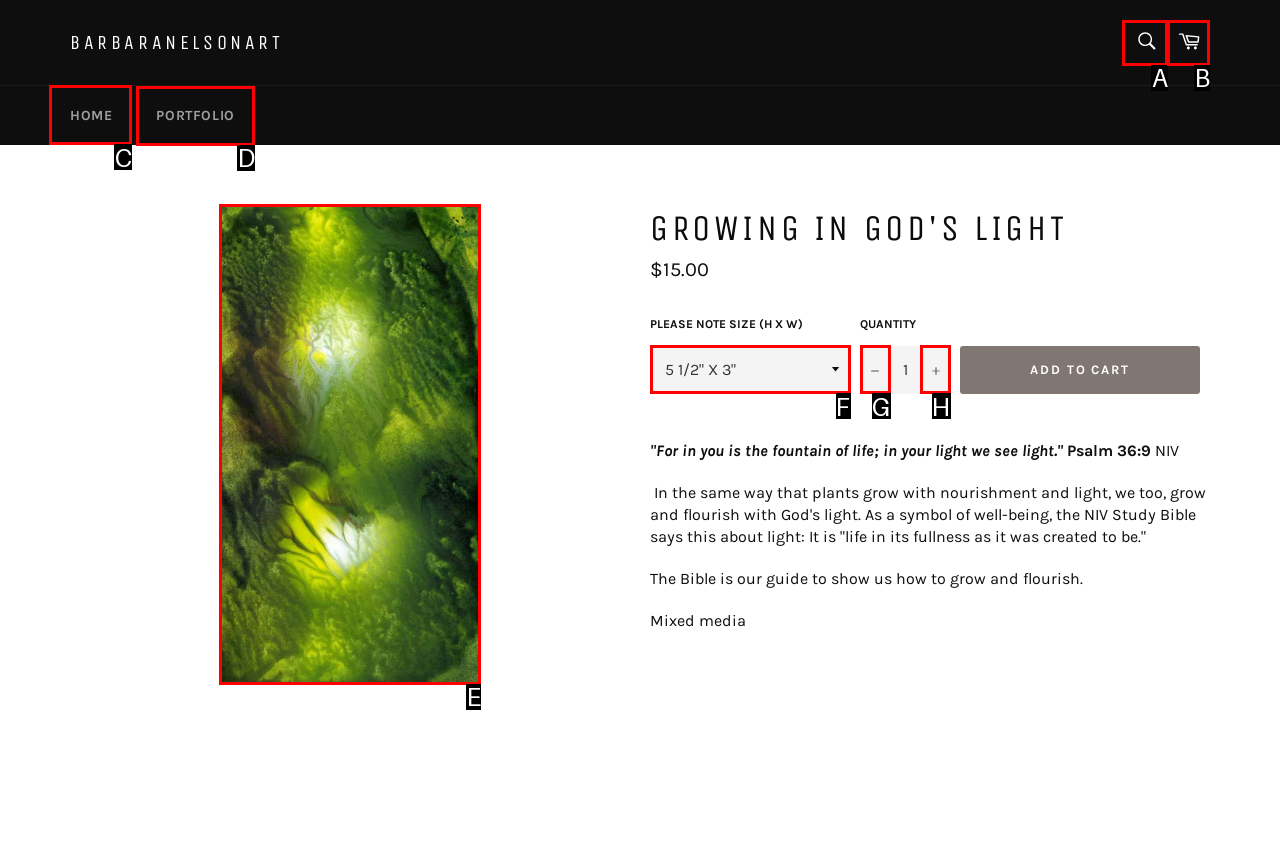Find the correct option to complete this instruction: Go to homepage. Reply with the corresponding letter.

C